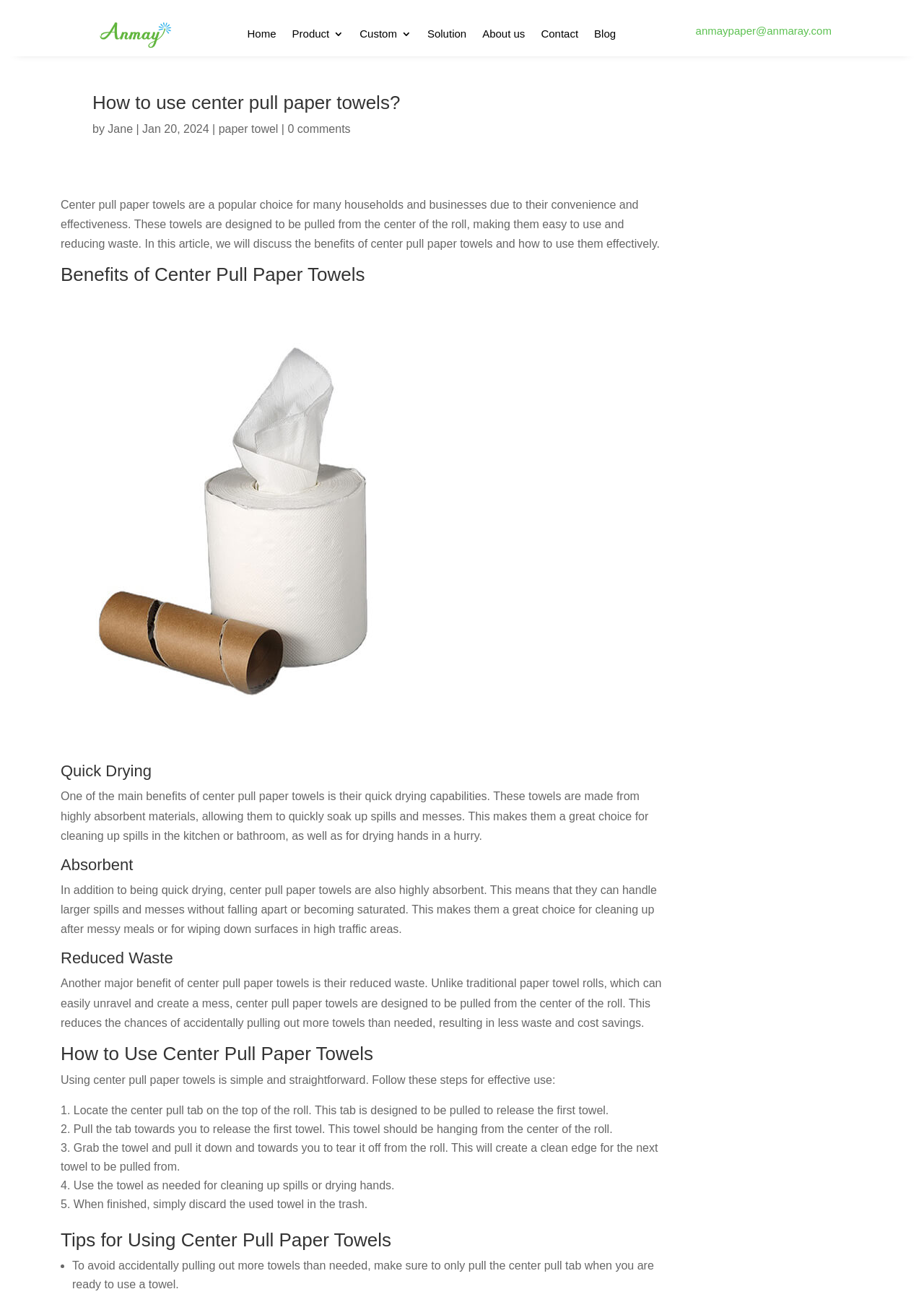Respond to the question with just a single word or phrase: 
Why is organization important?

To be more productive and efficient